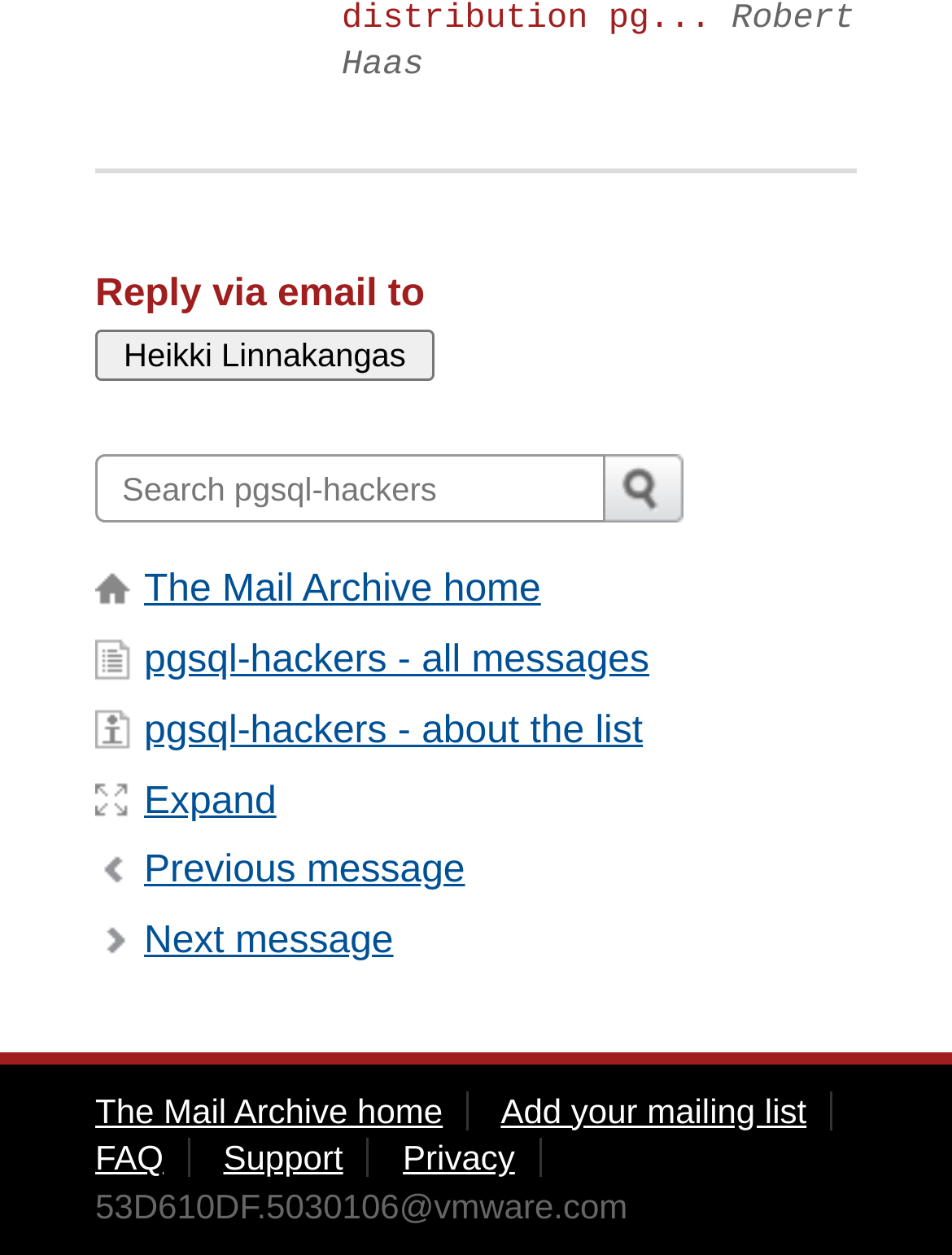What is the purpose of the 'Submit' button?
Observe the image and answer the question with a one-word or short phrase response.

To send the reply